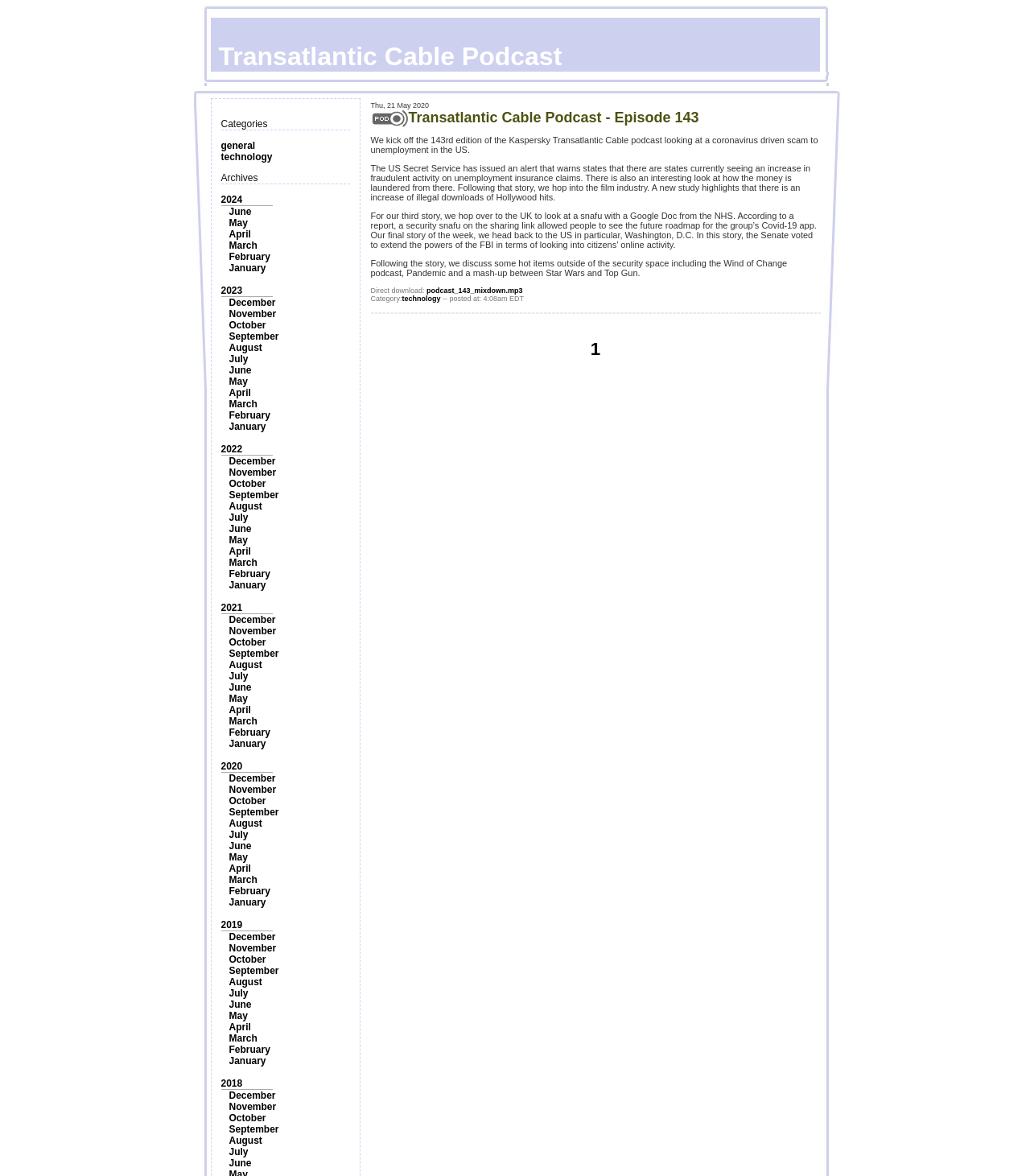Please examine the image and provide a detailed answer to the question: What are the categories listed on the webpage?

By examining the webpage, I found that there are two categories listed, which are 'general' and 'technology', indicated by the links 'general' and 'technology' under the 'Categories' heading.